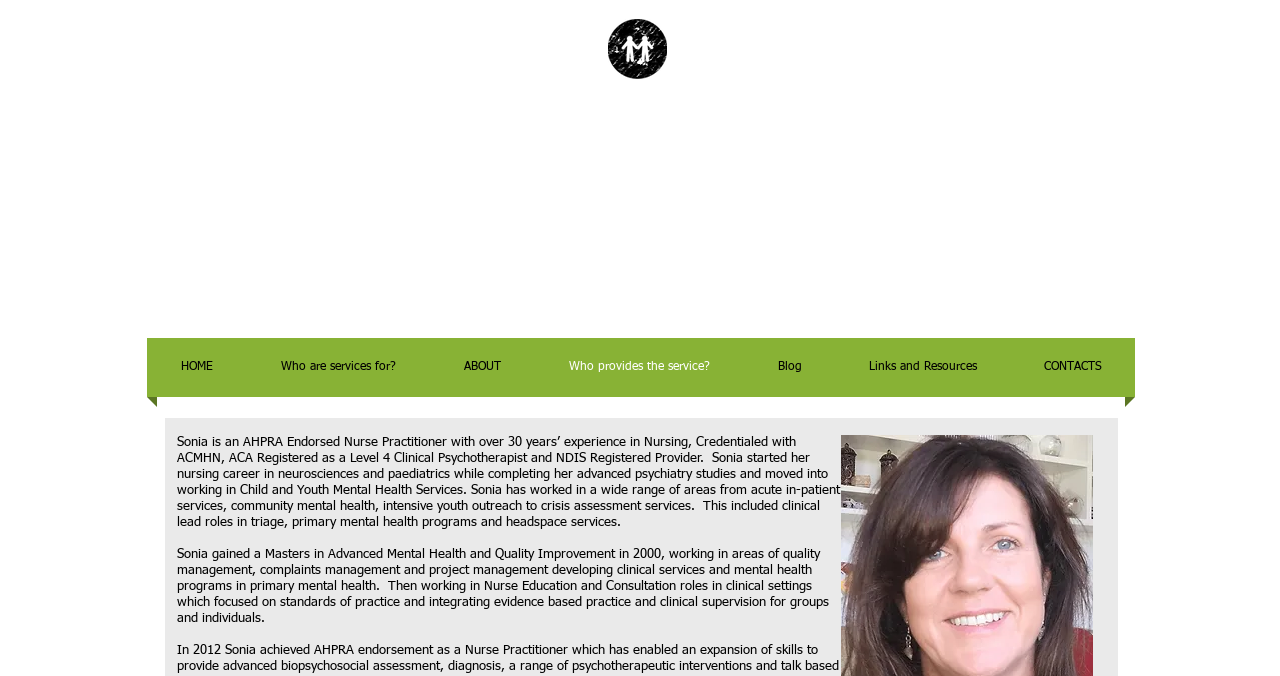Provide a one-word or short-phrase response to the question:
What is the name of the person providing the service?

Sonia